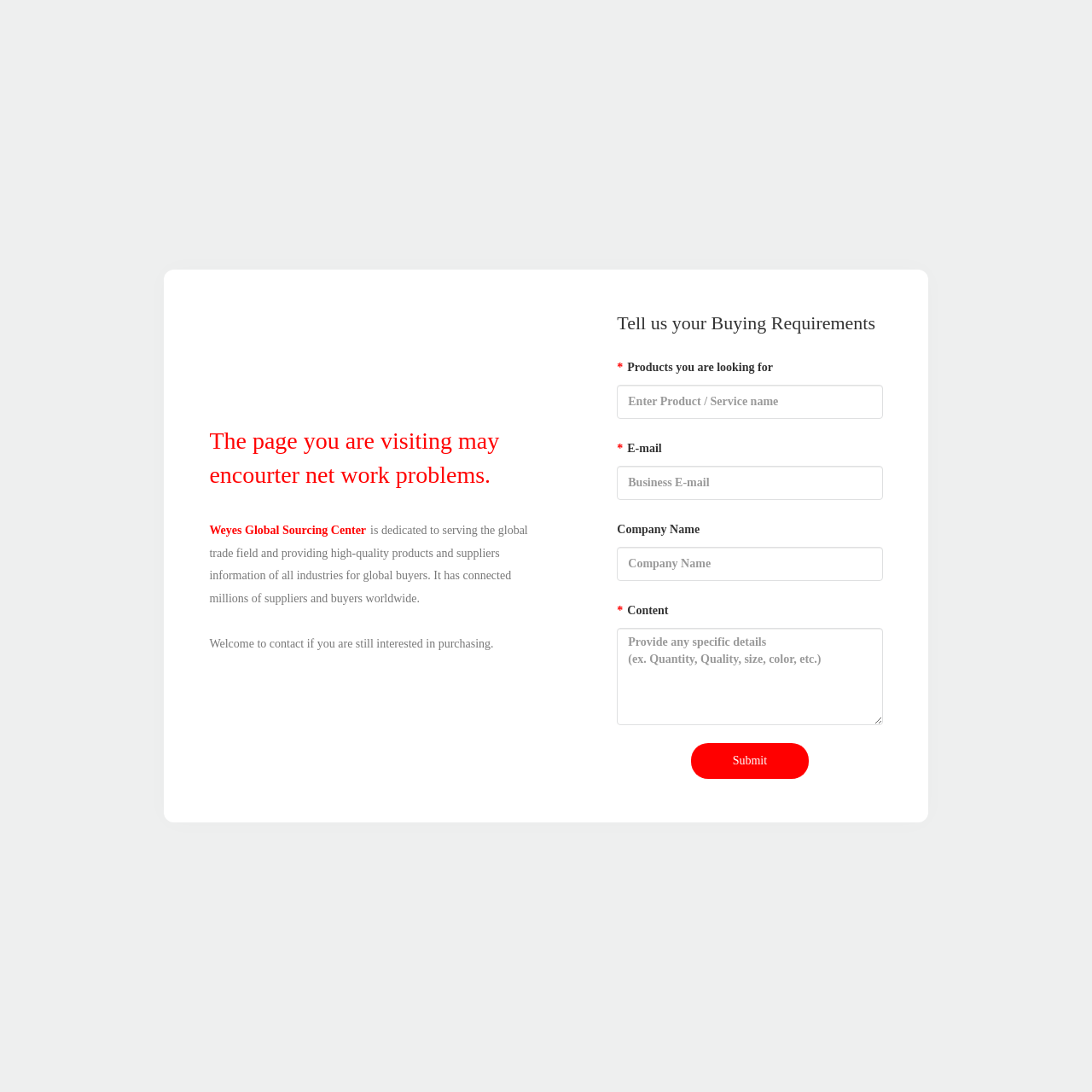What is the warning about on this webpage?
Answer the question with a detailed and thorough explanation.

The static text 'The page you are visiting may encourter net work problems.' warns the user about potential network problems.